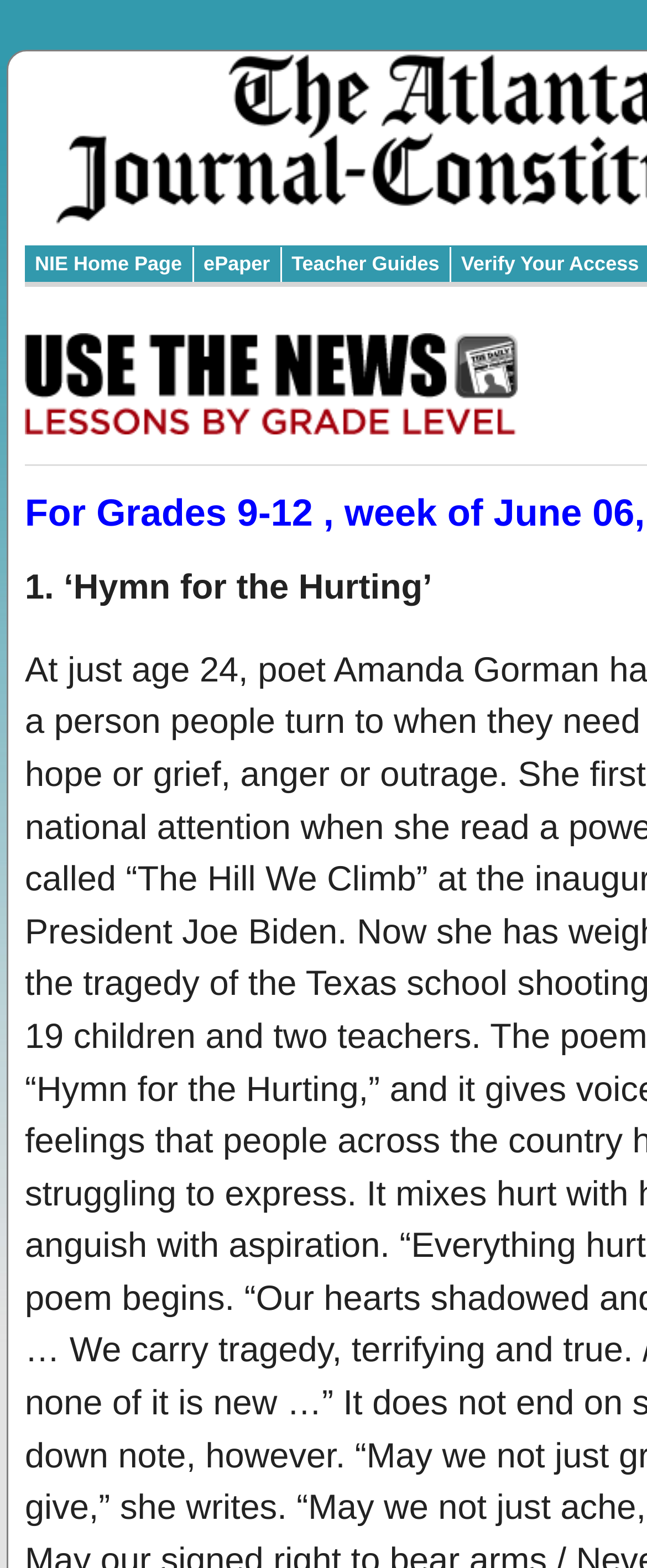Answer the following query concisely with a single word or phrase:
What is the purpose of the webpage?

Lessons